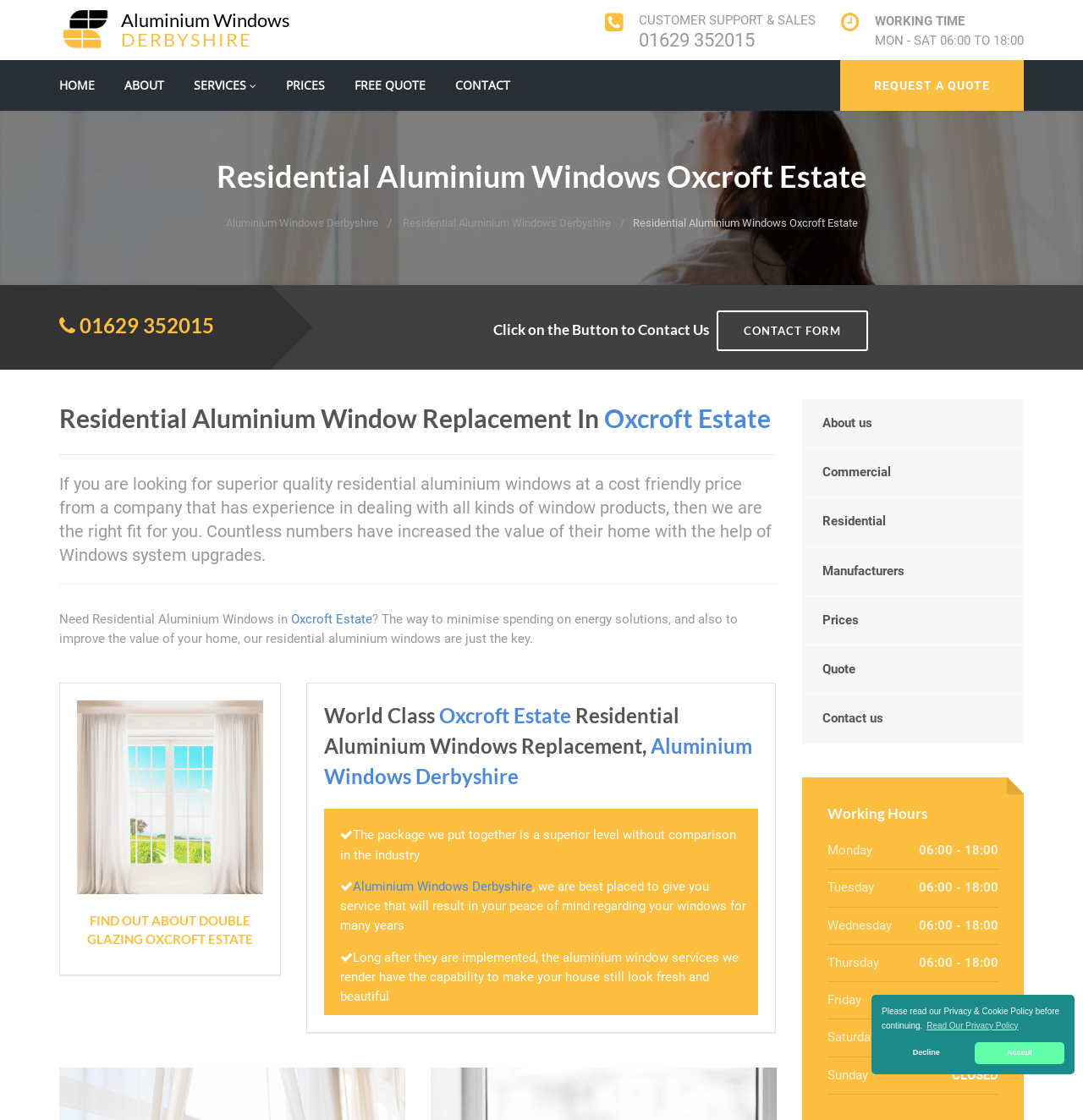Provide a one-word or short-phrase response to the question:
What is the phone number to contact the company?

01629 352015